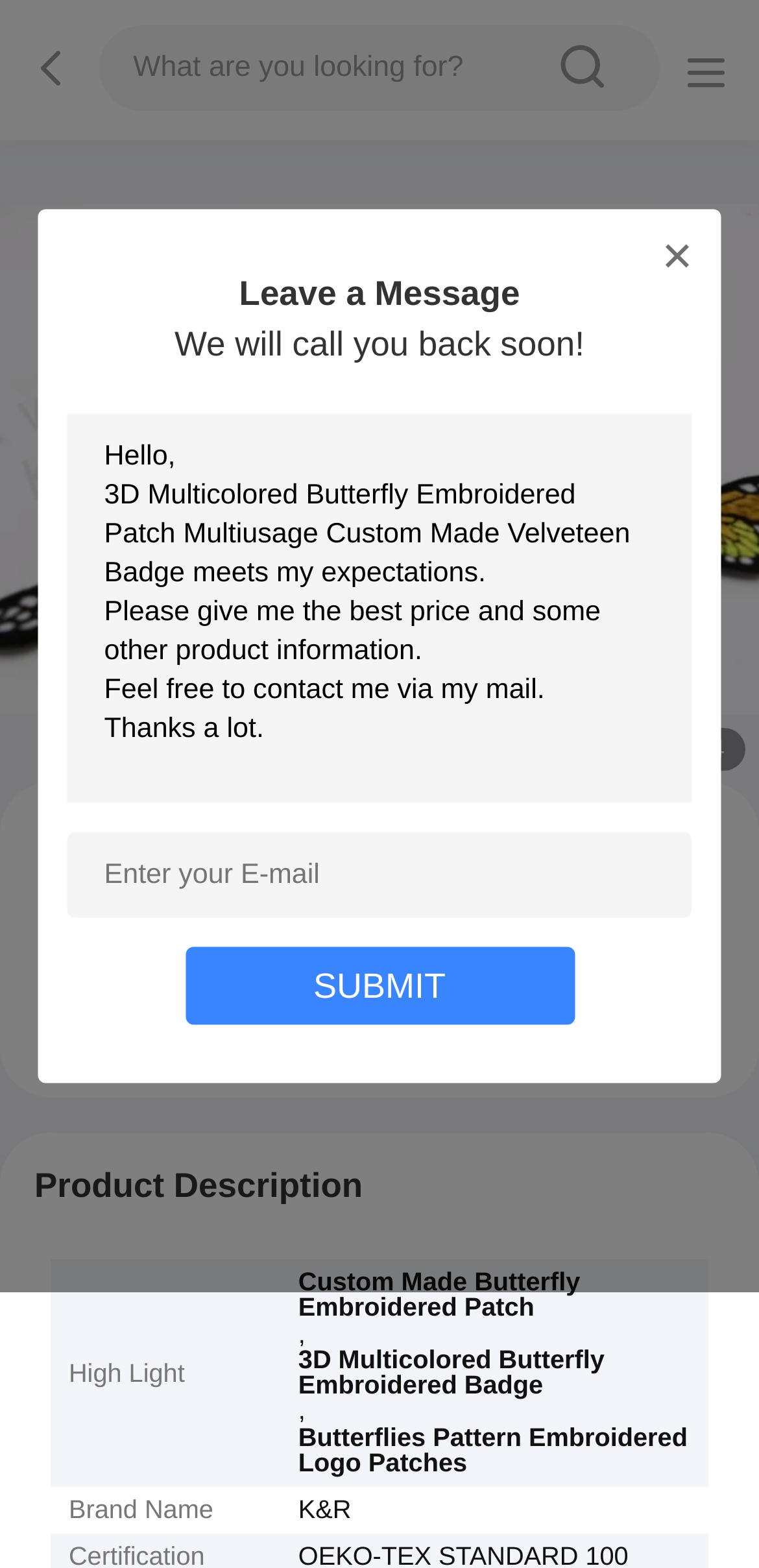What is the current status of the price?
From the screenshot, provide a brief answer in one word or phrase.

Negotiated